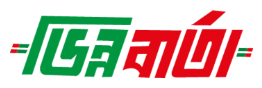Provide a short answer to the following question with just one word or phrase: What is the focus of Vinnabarta?

News updates and events